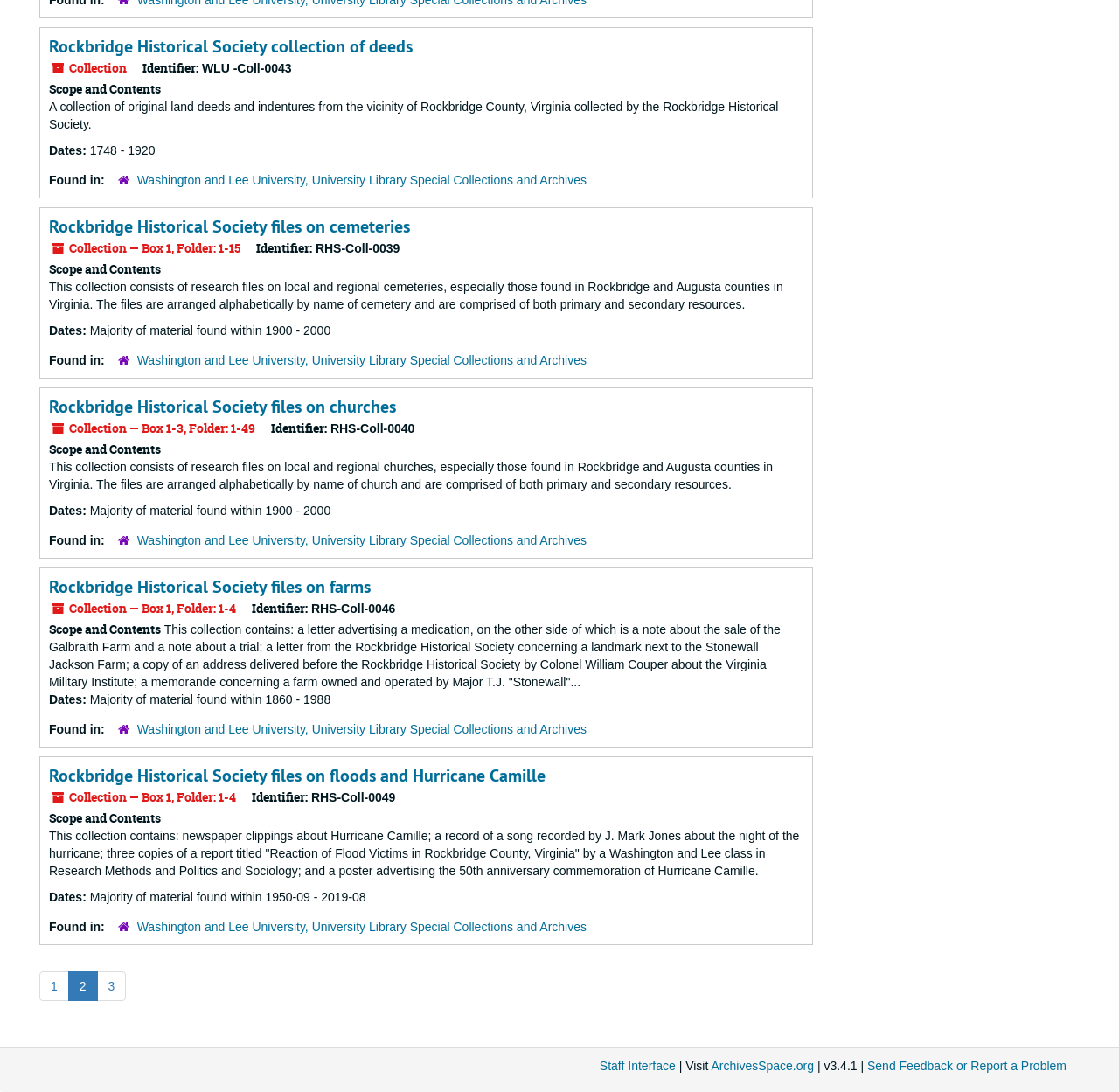In which university is the University Library Special Collections and Archives located?
Use the screenshot to answer the question with a single word or phrase.

Washington and Lee University